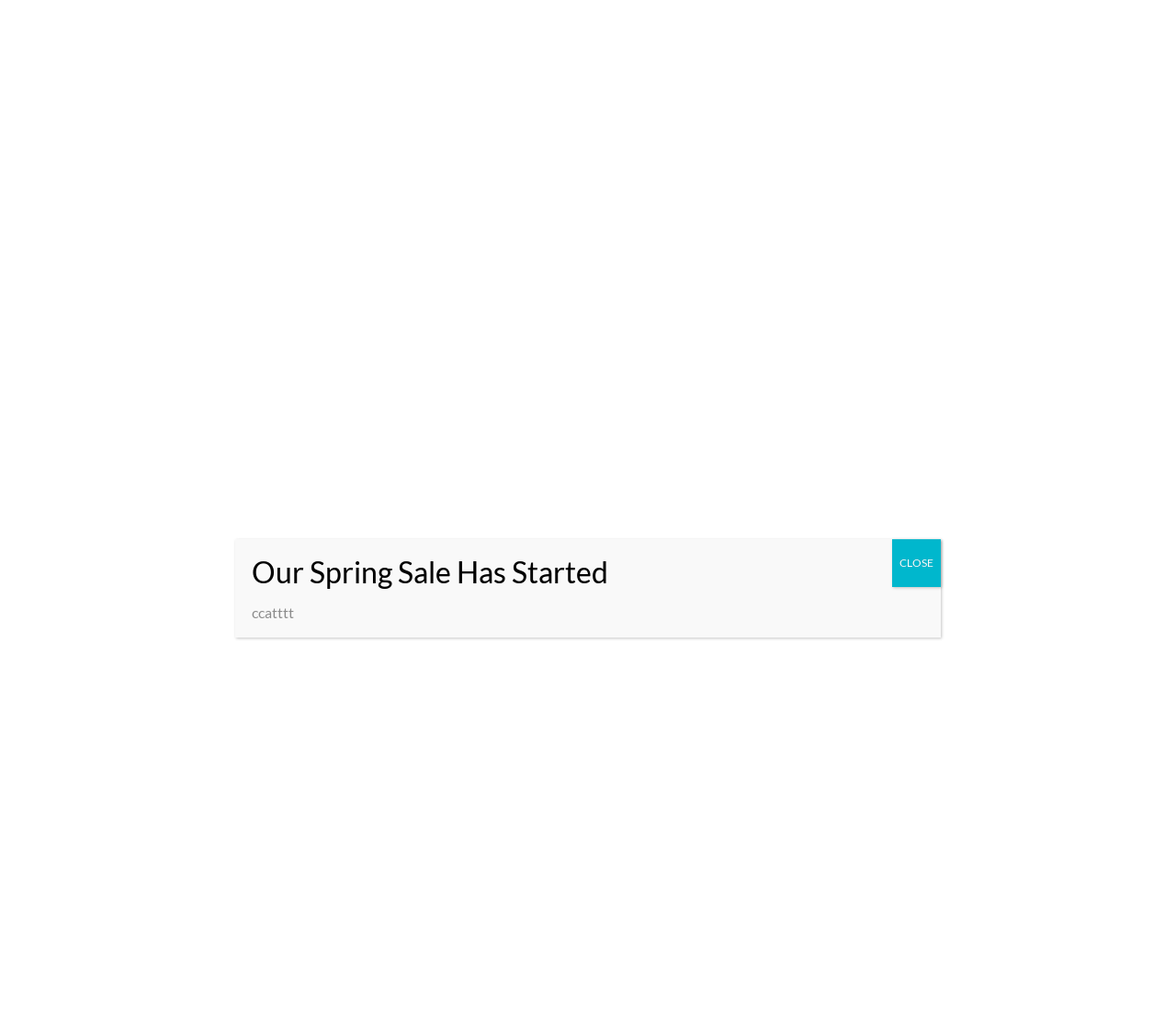Is there a search bar on the webpage?
Look at the screenshot and give a one-word or phrase answer.

Yes